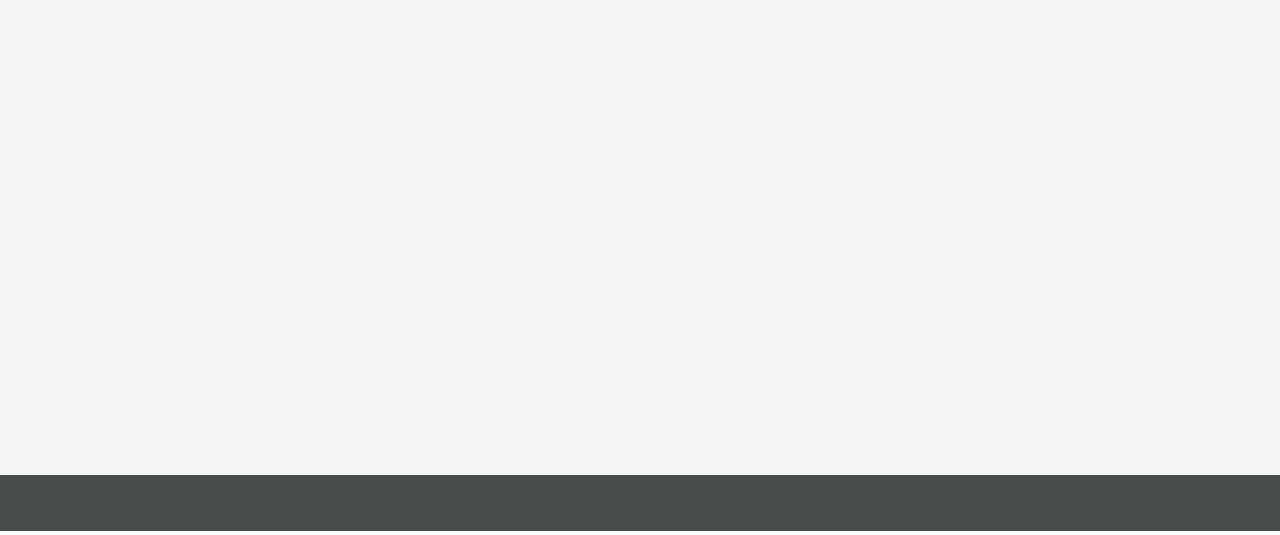How many geographic regions are listed?
Please answer using one word or phrase, based on the screenshot.

1